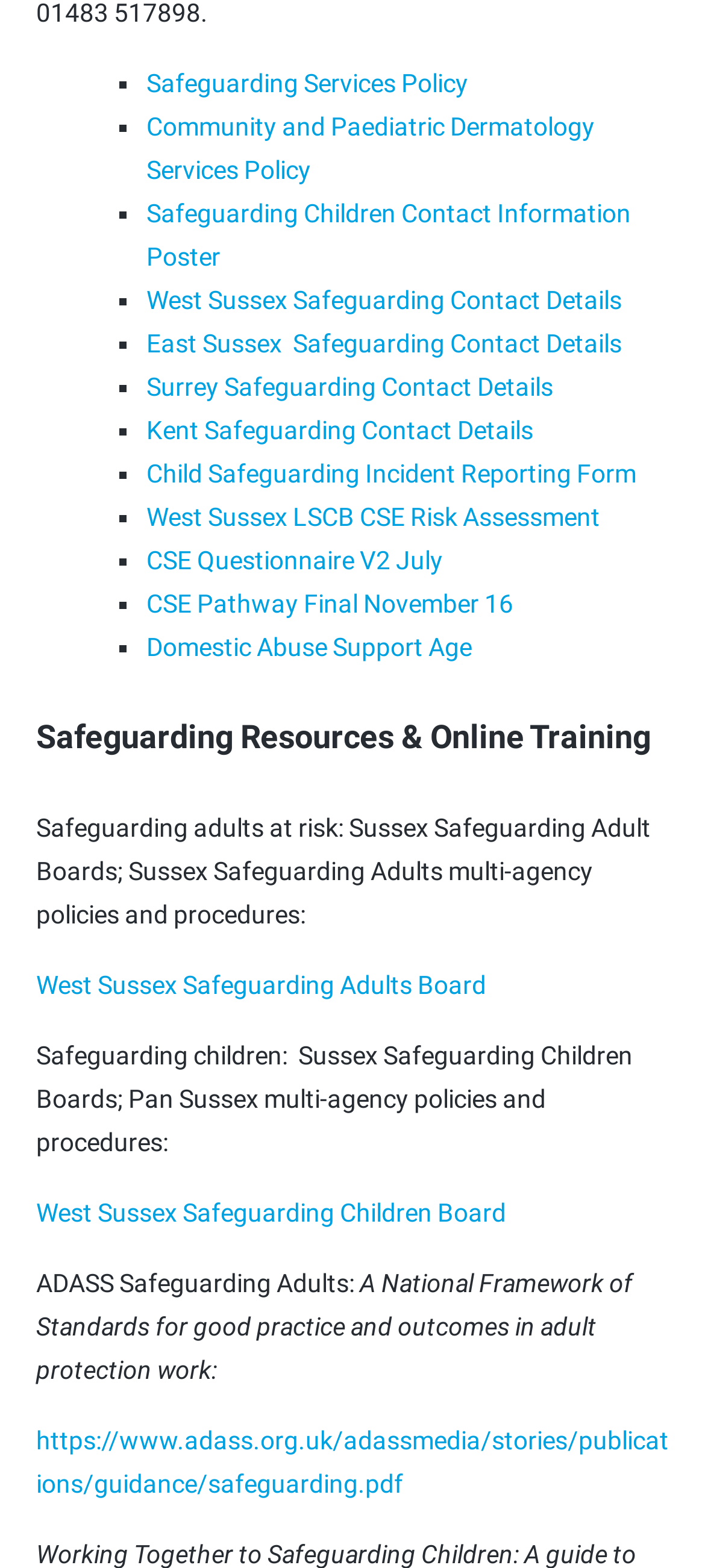Please analyze the image and give a detailed answer to the question:
What is the format of the document linked for ADASS Safeguarding Adults?

The link 'https://www.adass.org.uk/adassmedia/stories/publications/guidance/safeguarding.pdf' is a PDF document, as indicated by the '.pdf' extension, which suggests that it is a downloadable document in PDF format.